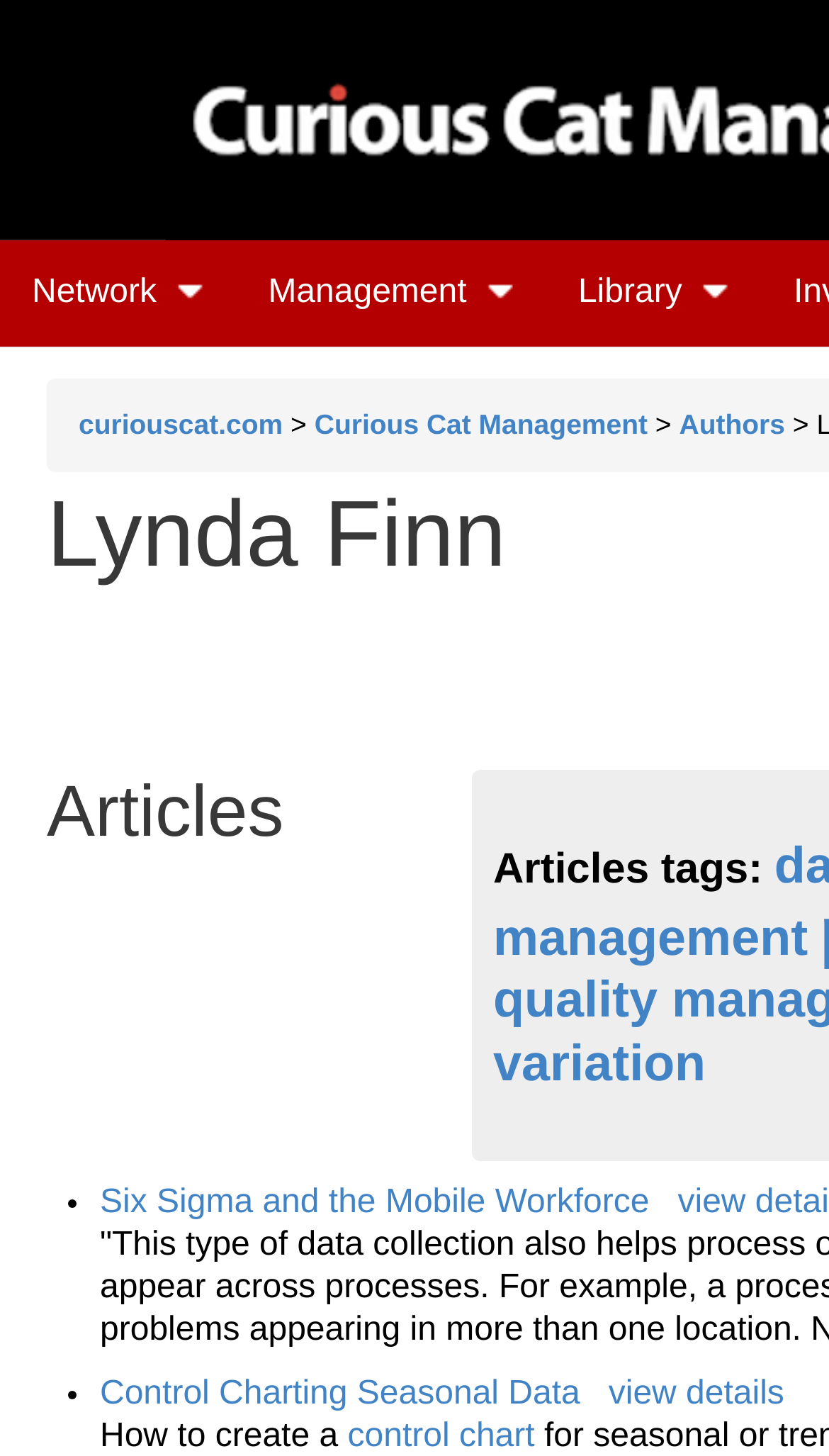How many articles are listed on the webpage?
Using the image provided, answer with just one word or phrase.

At least 3